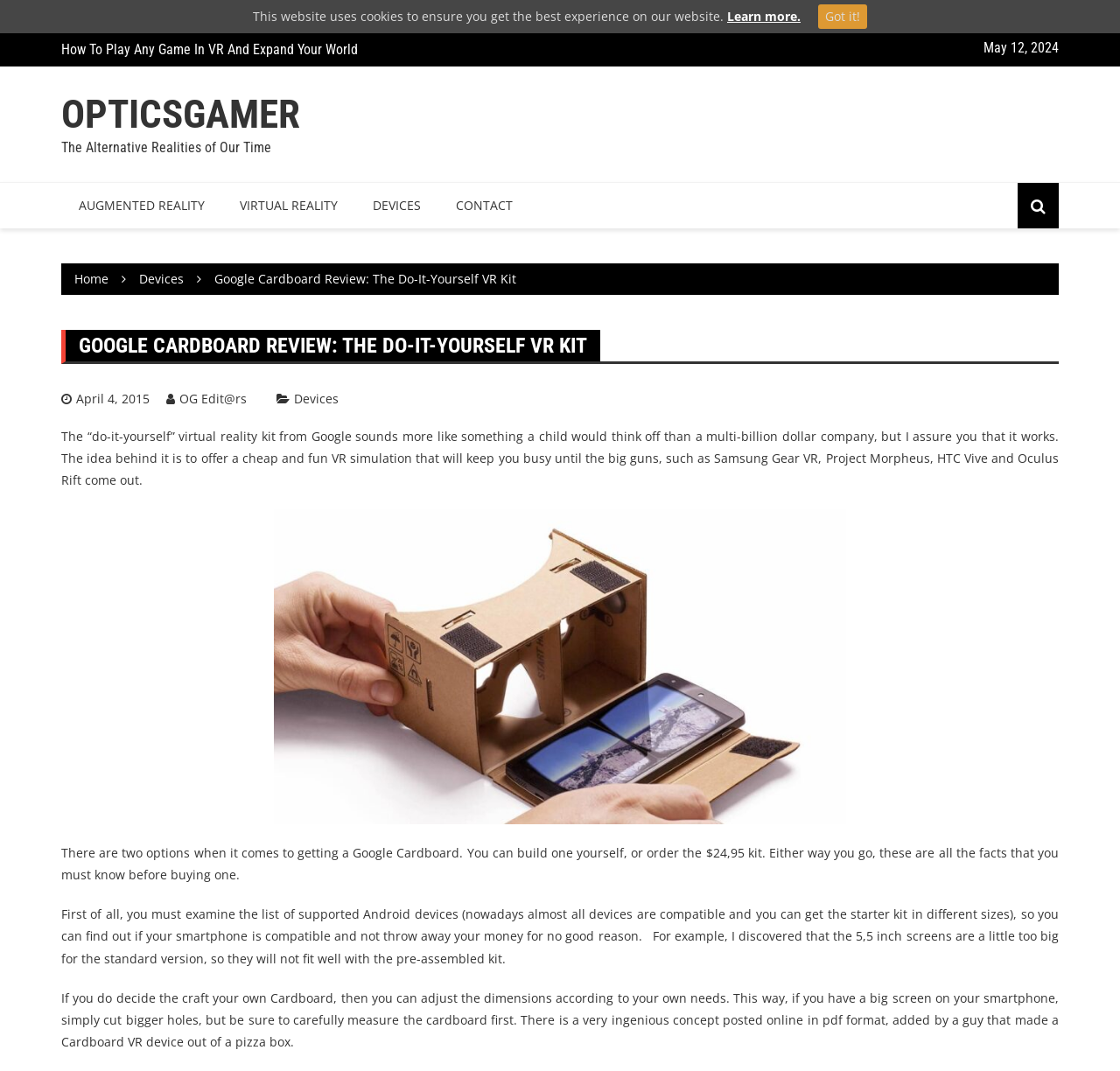Extract the bounding box of the UI element described as: "DEVICES".

[0.317, 0.17, 0.391, 0.213]